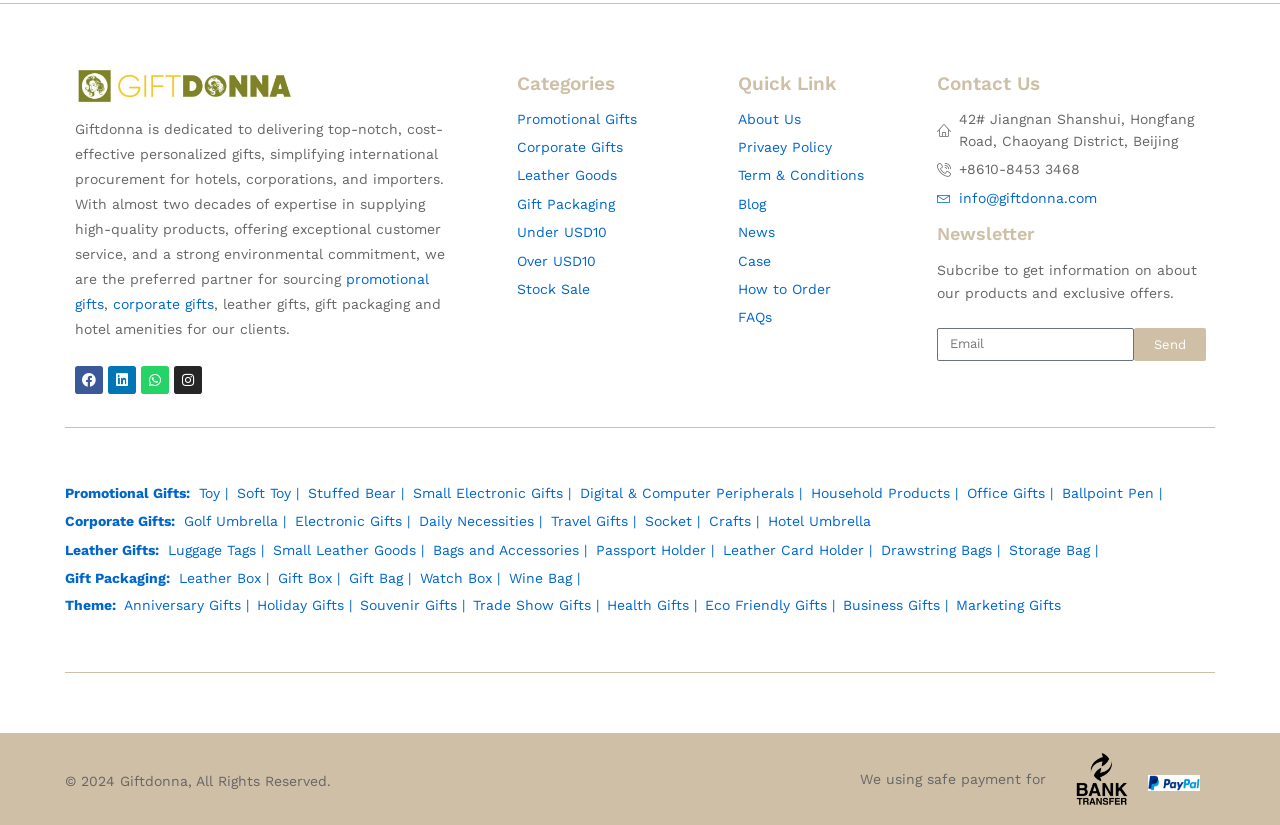What is the company name?
Please respond to the question with a detailed and informative answer.

The company name can be found in the StaticText element with the text 'Giftdonna is dedicated to delivering top-notch, cost-effective personalized gifts...' at the top of the webpage.